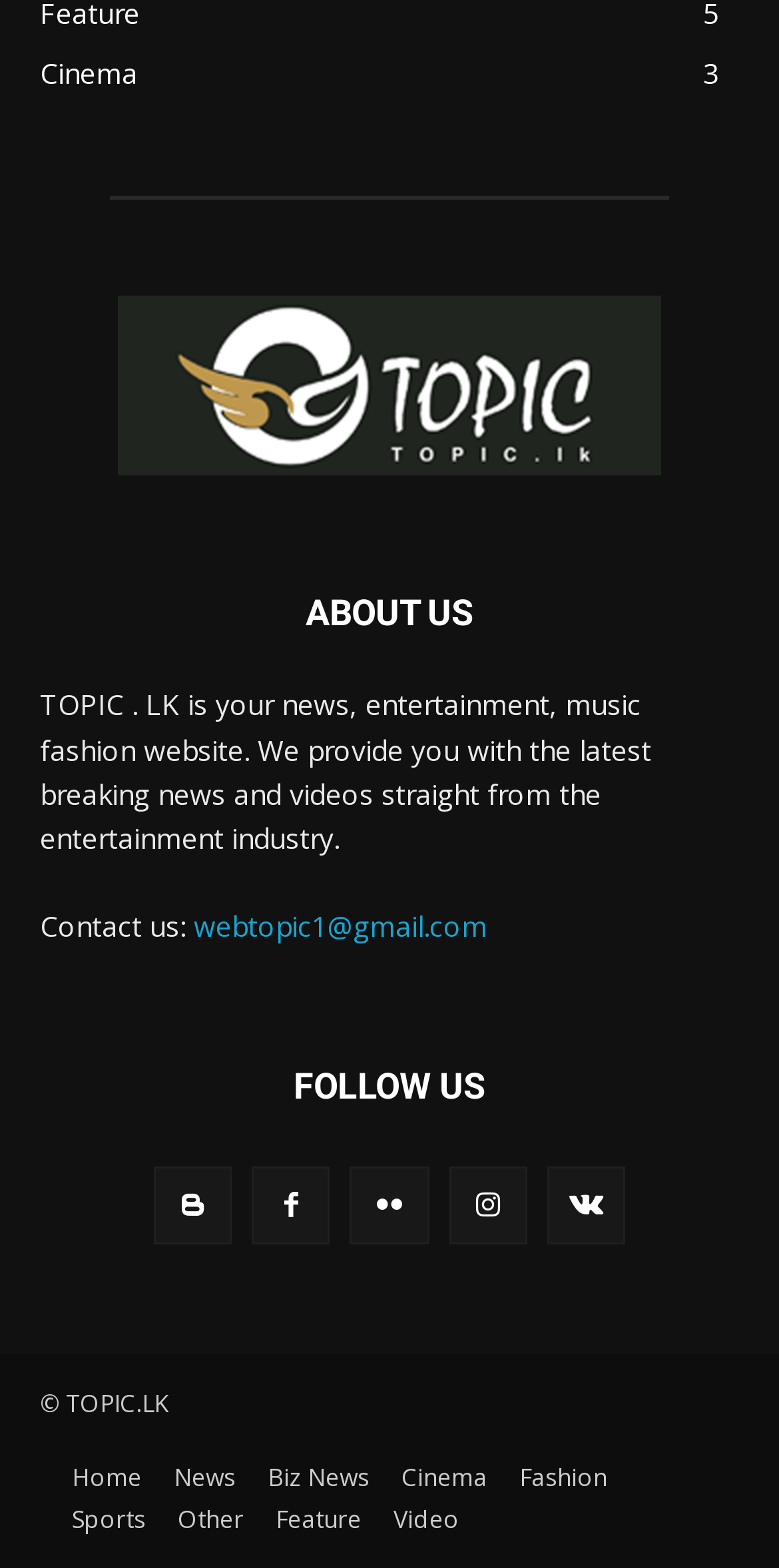Determine the bounding box coordinates of the UI element that matches the following description: "Video". The coordinates should be four float numbers between 0 and 1 in the format [left, top, right, bottom].

[0.505, 0.958, 0.59, 0.98]